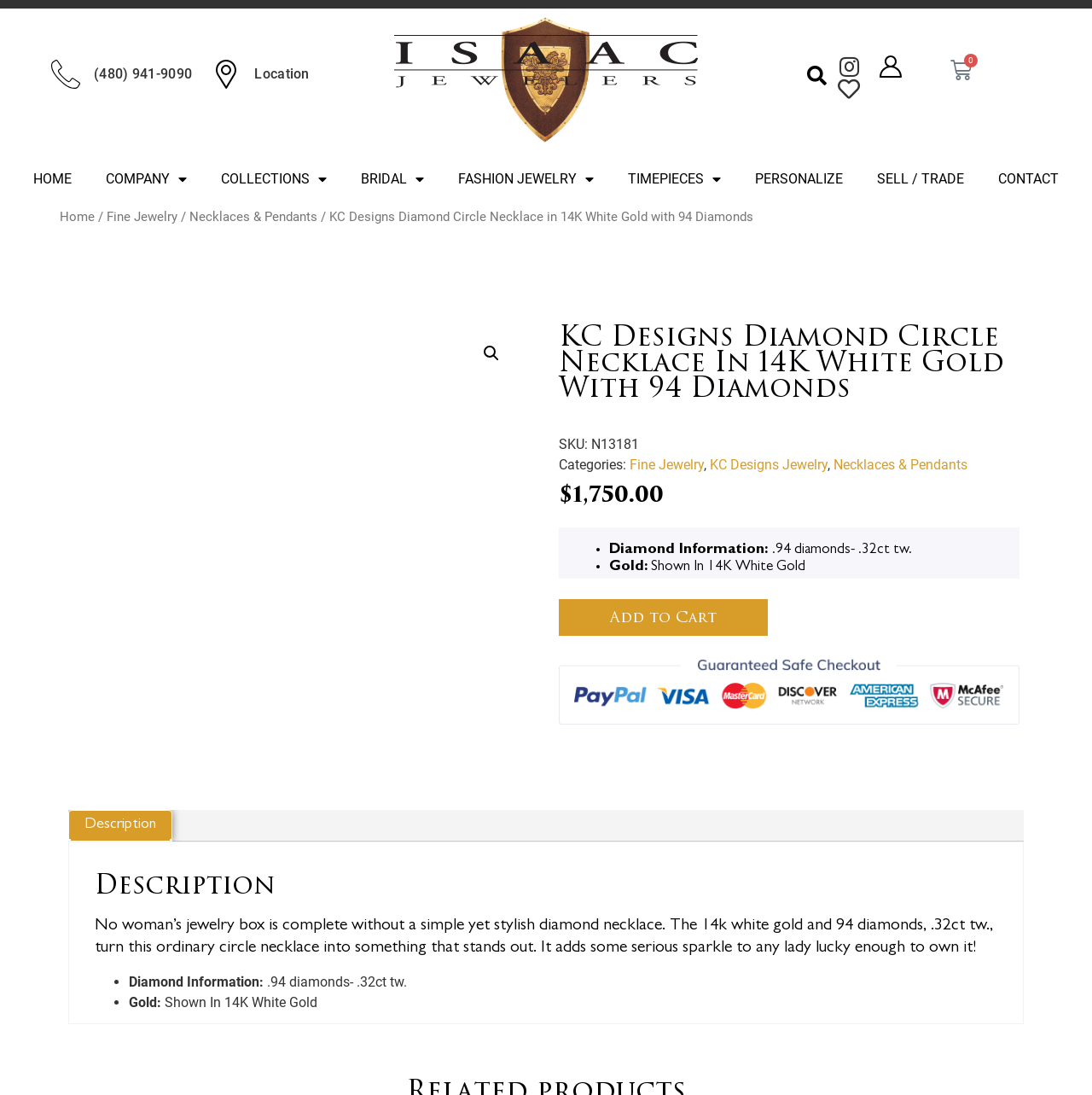Please specify the bounding box coordinates of the clickable section necessary to execute the following command: "View cart".

[0.871, 0.055, 0.89, 0.074]